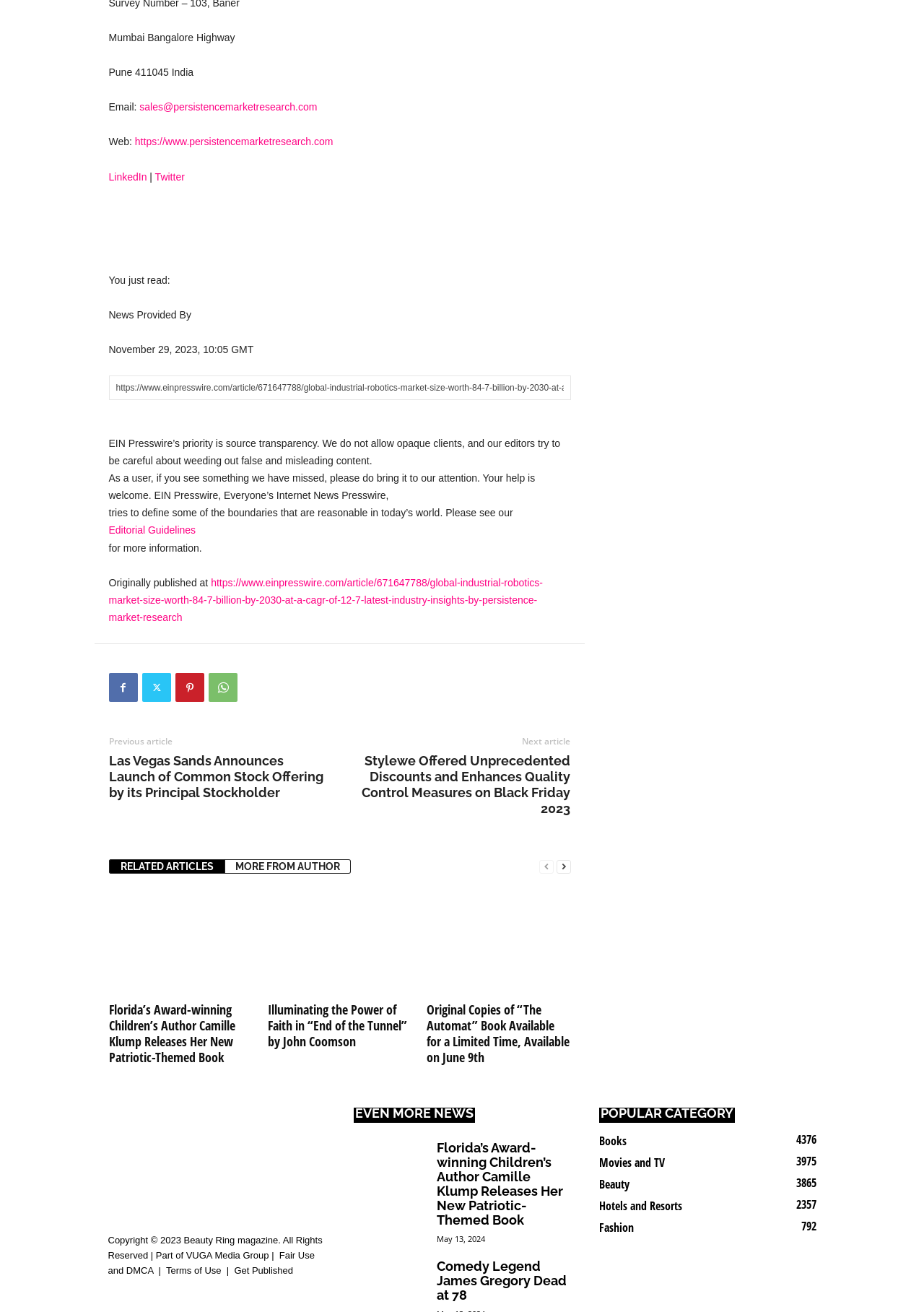How many social media links are there in the footer?
Look at the image and respond with a single word or a short phrase.

5